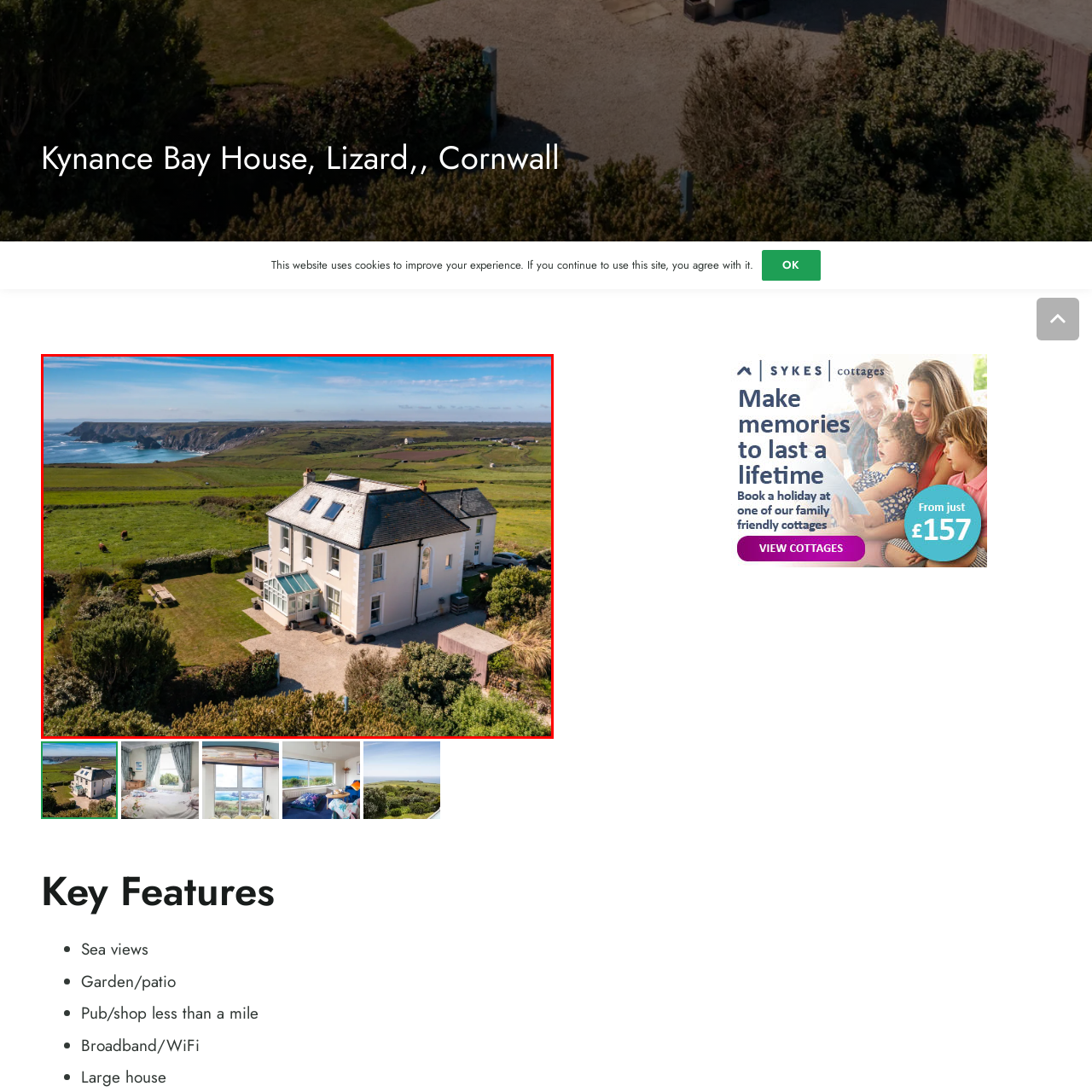Focus on the section marked by the red bounding box and reply with a single word or phrase: What is the characteristic of the coastline in the background?

Rolling hills and rocky cliffs